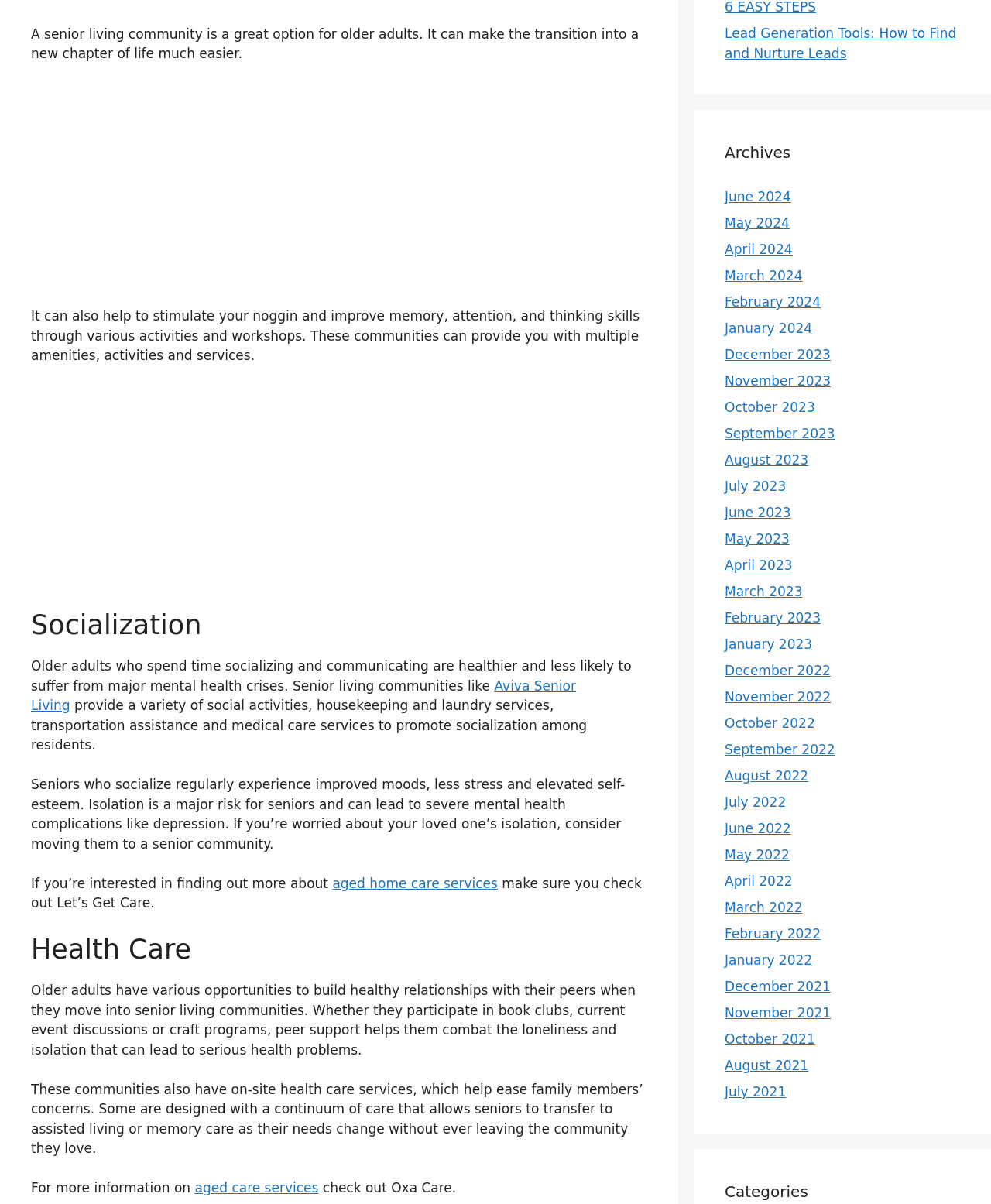Given the element description aged home care services, specify the bounding box coordinates of the corresponding UI element in the format (top-left x, top-left y, bottom-right x, bottom-right y). All values must be between 0 and 1.

[0.335, 0.727, 0.502, 0.74]